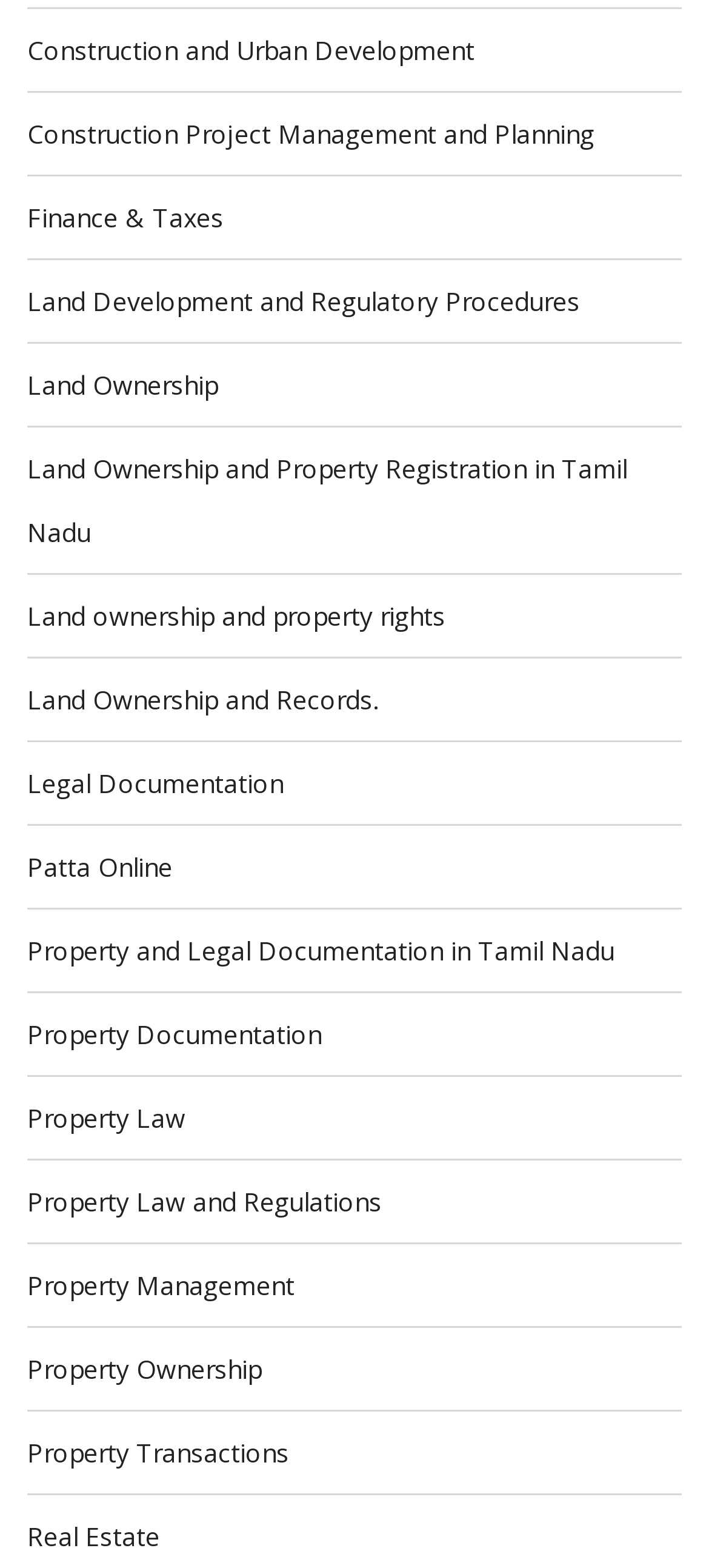Bounding box coordinates are to be given in the format (top-left x, top-left y, bottom-right x, bottom-right y). All values must be floating point numbers between 0 and 1. Provide the bounding box coordinate for the UI element described as: Finance & Taxes

[0.038, 0.128, 0.315, 0.15]